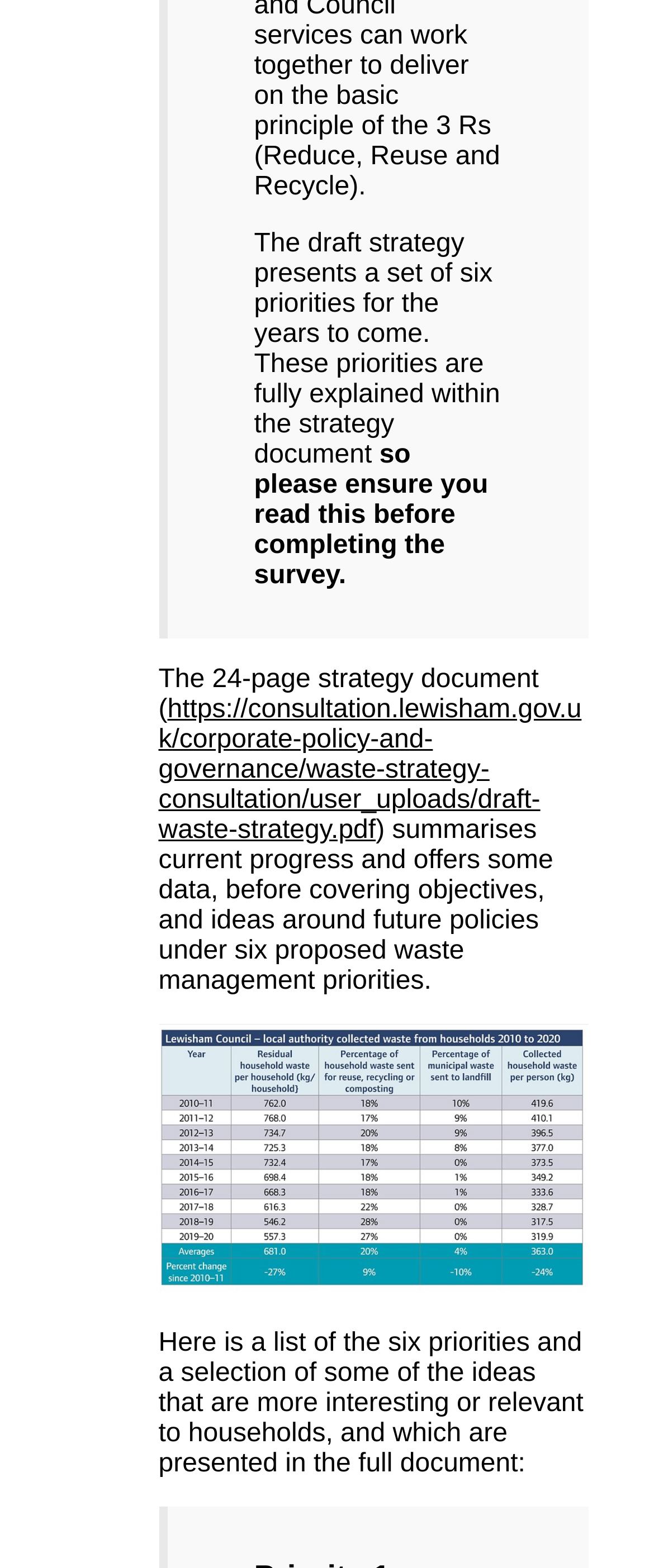How many priorities are presented in the strategy document?
Look at the image and construct a detailed response to the question.

The webpage explains that the strategy document presents six priorities for the years to come, as stated in the text 'a set of six priorities for the years to come'.